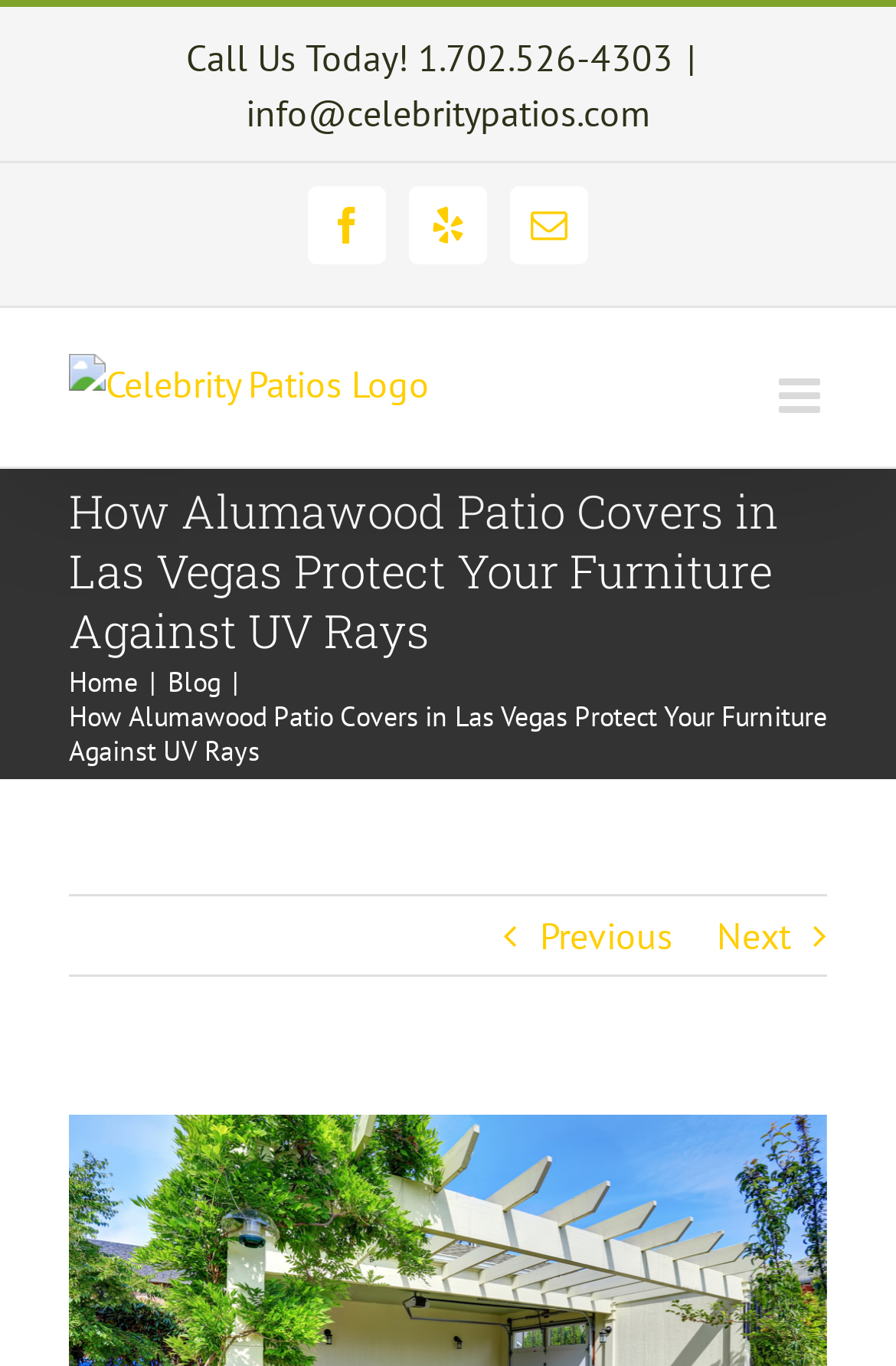What is the current page about?
Based on the visual details in the image, please answer the question thoroughly.

I determined the topic of the current page by reading the page title, which says 'How Alumawood Patio Covers in Las Vegas Protect Your Furniture Against UV Rays'.